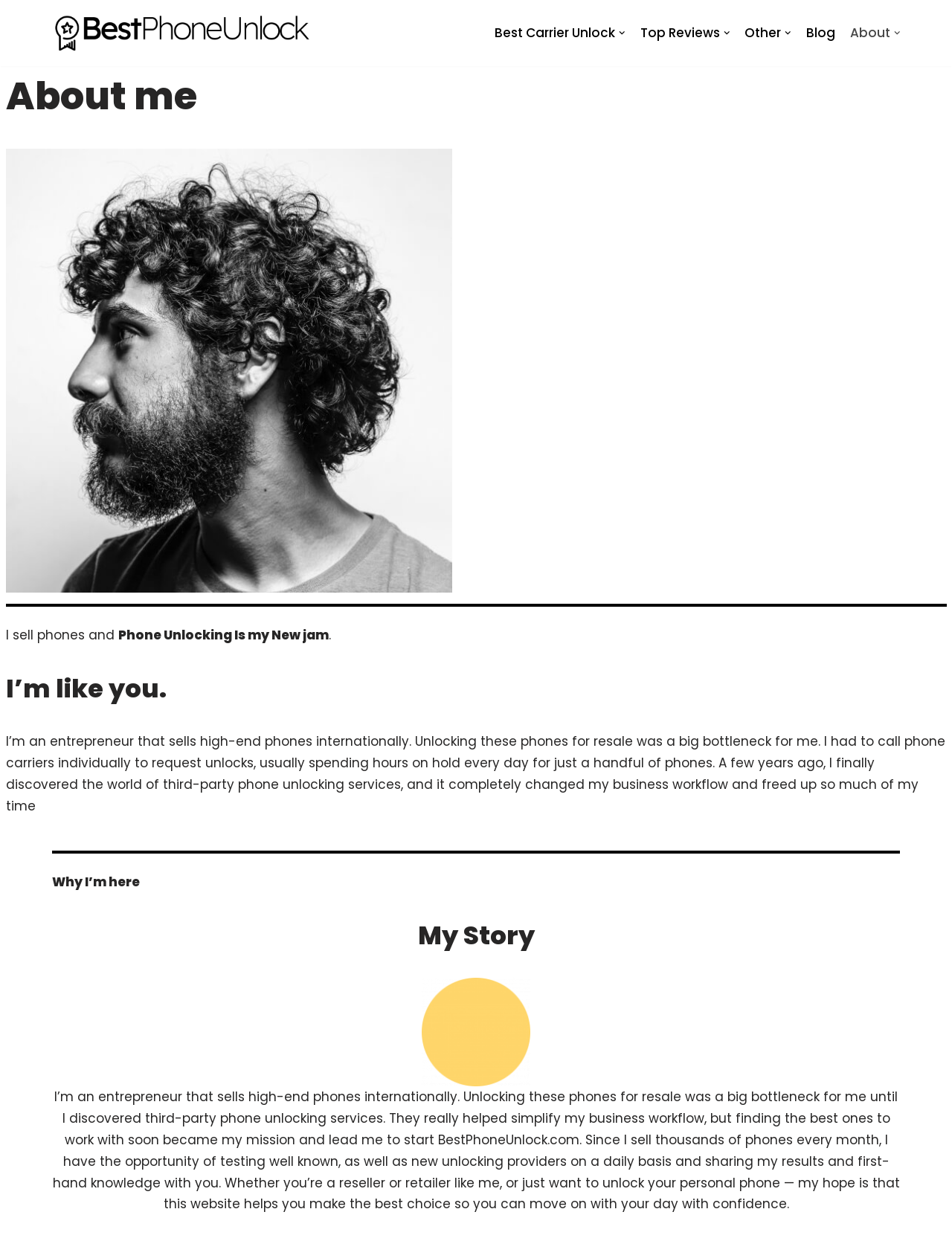Explain the features and main sections of the webpage comprehensively.

The webpage is about Best Phone Unlock, an independent review site dedicated to finding the best phone unlocking services for resellers by resellers. 

At the top left corner, there is a "Skip to content" link. Next to it, on the top center, is the website's logo, "BestPhoneUnlock", which is a link. 

To the right of the logo, there is a primary navigation menu with five links: "Best Carrier Unlock", "Top Reviews", "Other", "Blog", and "About". Each of these links has a dropdown icon next to it. 

Below the navigation menu, the main content area begins. It starts with a heading "About me" followed by a figure, likely an image. 

Below the image, there is a horizontal separator line. Then, there are three lines of text: "I sell phones and", "Phone Unlocking Is my New jam", and a period. 

Next, there is a heading "I’m like you." followed by a long paragraph of text describing the author's experience as an entrepreneur selling high-end phones internationally and the challenges of unlocking phones for resale. 

After the paragraph, there is another horizontal separator line. Then, there is a heading "Why I’m here" followed by another heading "My Story". 

Below "My Story", there is another figure, likely an image, and a long paragraph of text describing the author's mission to find the best phone unlocking services and share their results on the website.